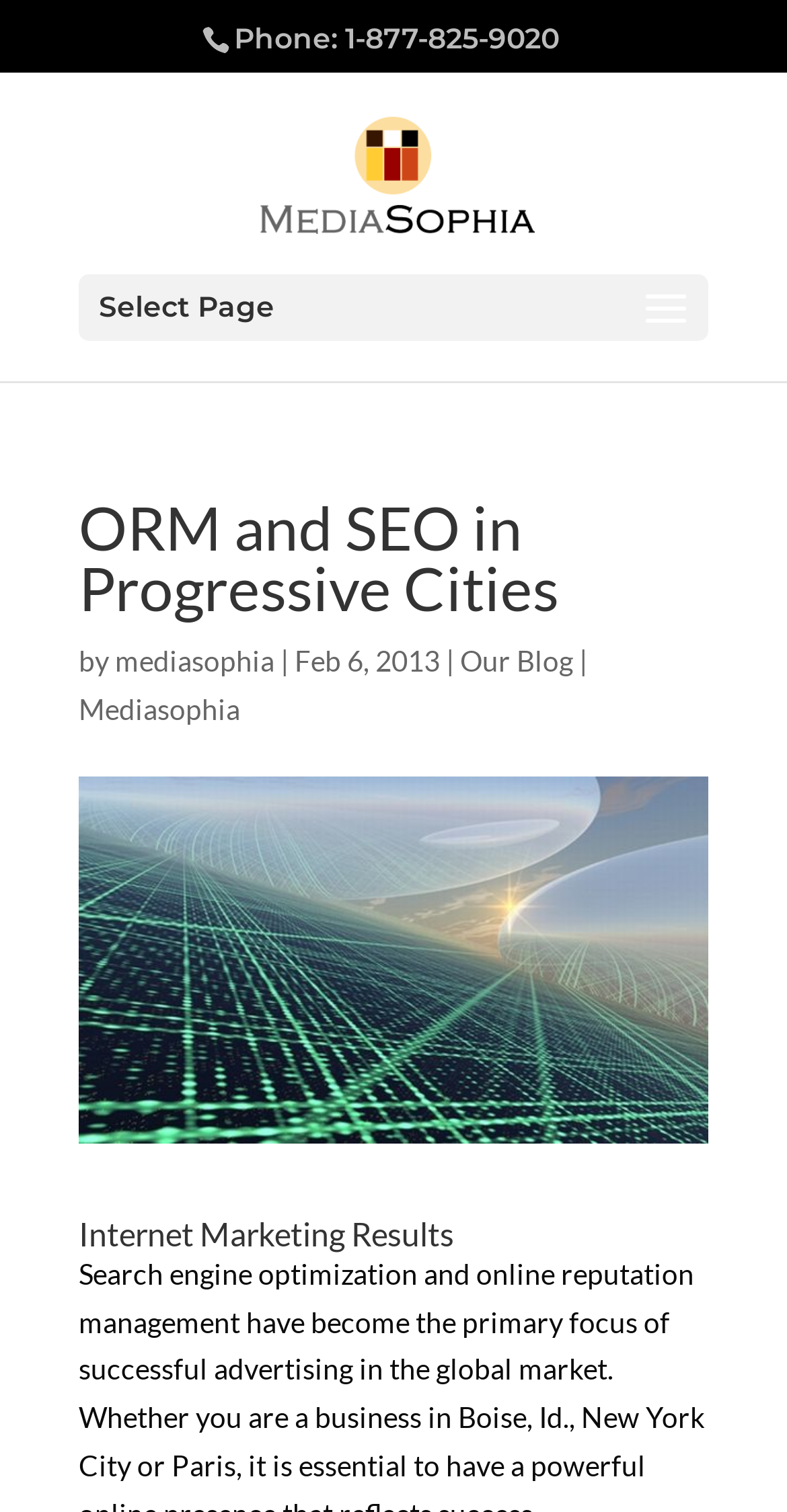What is the primary heading on this webpage?

ORM and SEO in Progressive Cities